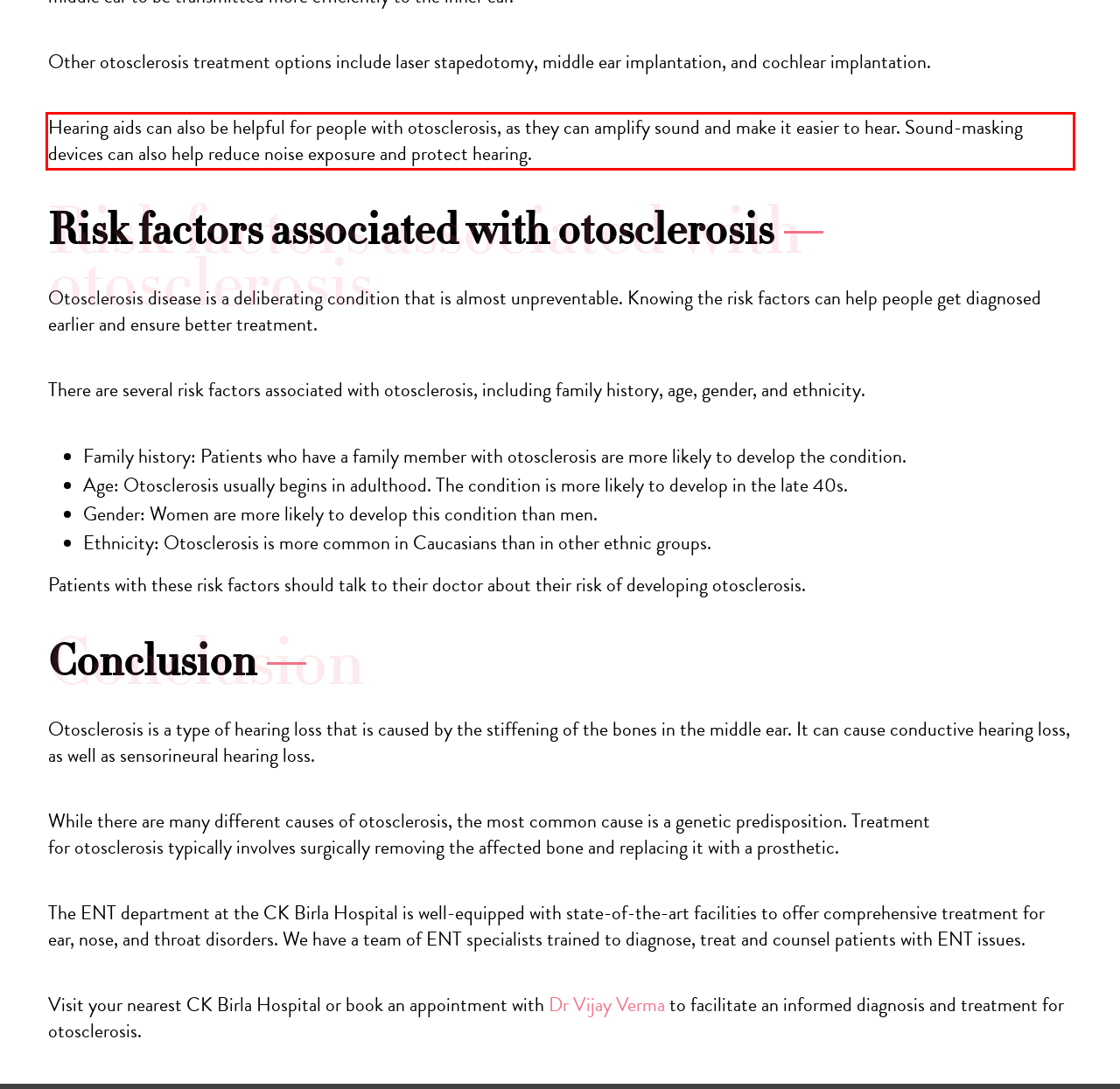Your task is to recognize and extract the text content from the UI element enclosed in the red bounding box on the webpage screenshot.

Hearing aids can also be helpful for people with otosclerosis, as they can amplify sound and make it easier to hear. Sound-masking devices can also help reduce noise exposure and protect hearing.